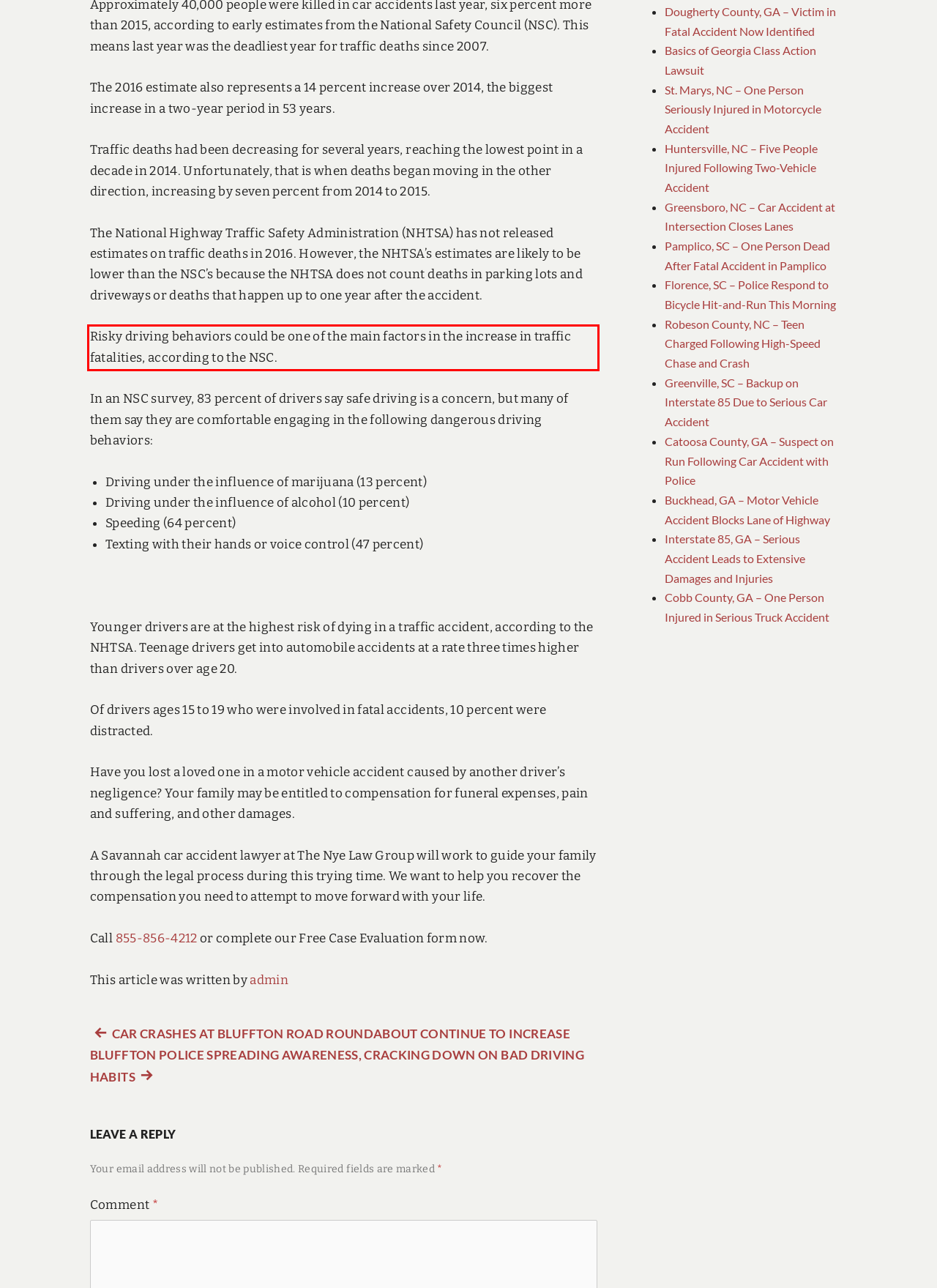Given a screenshot of a webpage containing a red rectangle bounding box, extract and provide the text content found within the red bounding box.

Risky driving behaviors could be one of the main factors in the increase in traffic fatalities, according to the NSC.